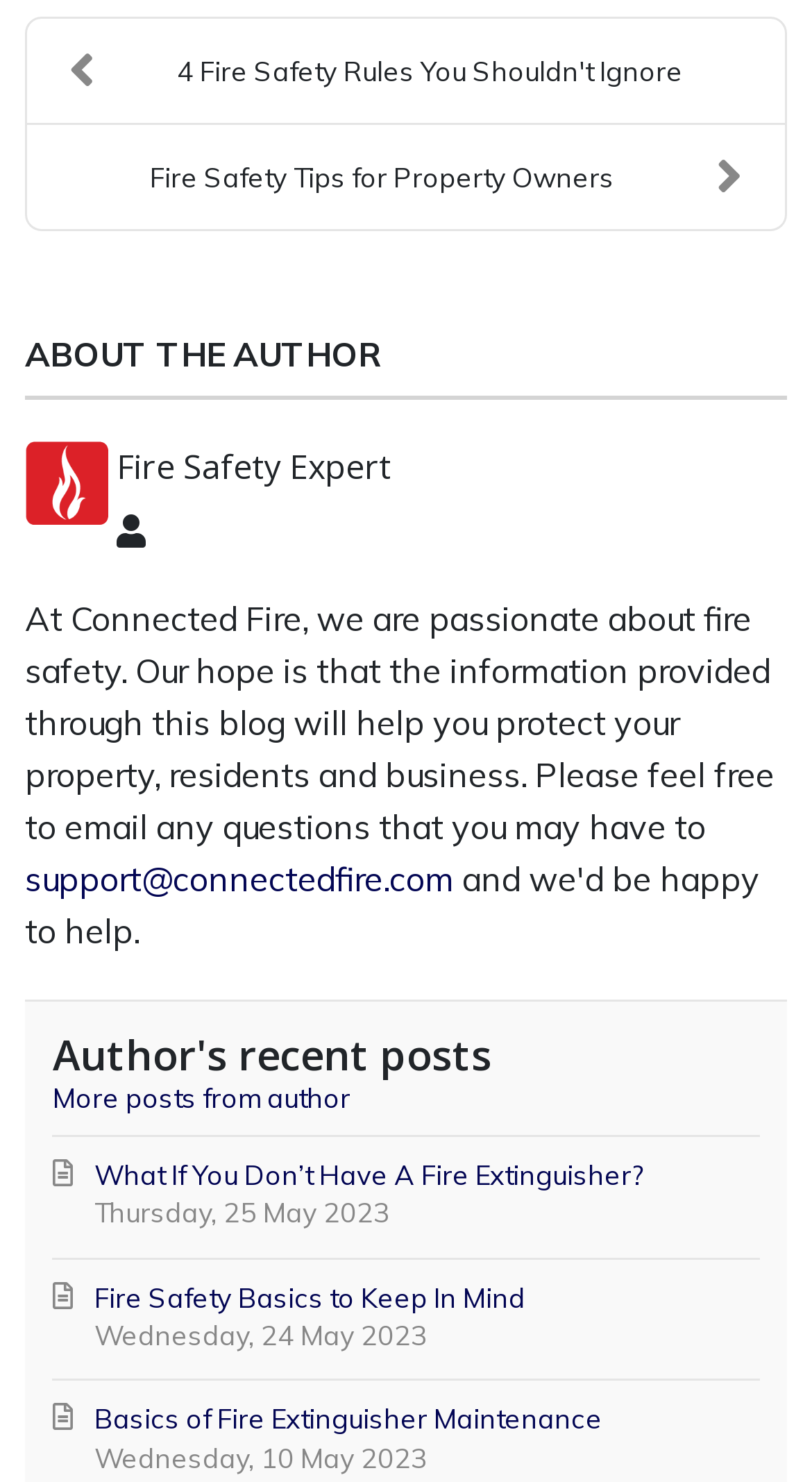Please identify the coordinates of the bounding box for the clickable region that will accomplish this instruction: "Read about What If You Don’t Have A Fire Extinguisher?".

[0.065, 0.781, 0.935, 0.834]